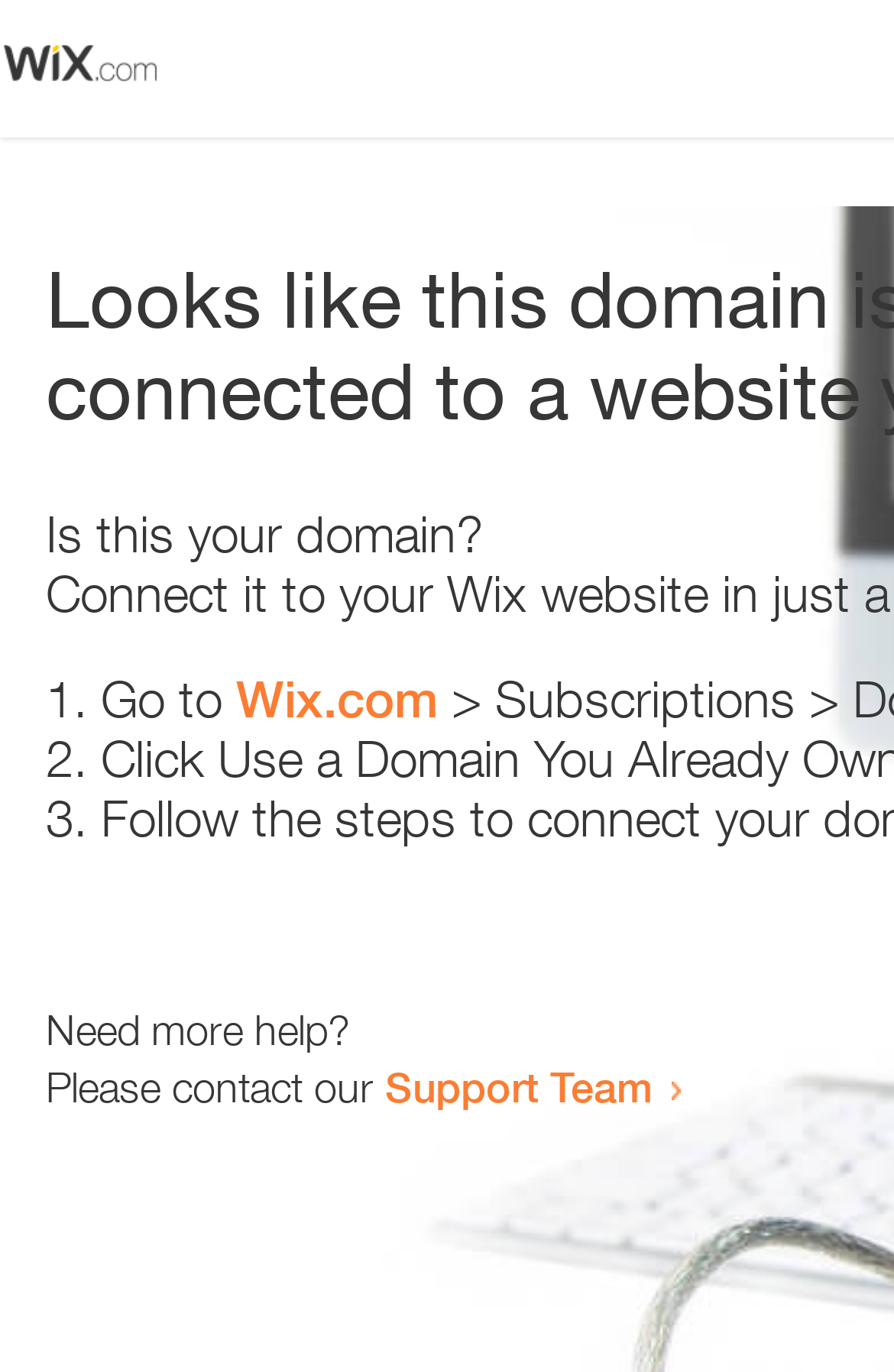What is the purpose of the webpage?
Please provide a comprehensive answer based on the information in the image.

The webpage contains text 'Is this your domain?' and provides steps to resolve the issue, suggesting that the purpose of the webpage is to help users resolve an error related to their domain.